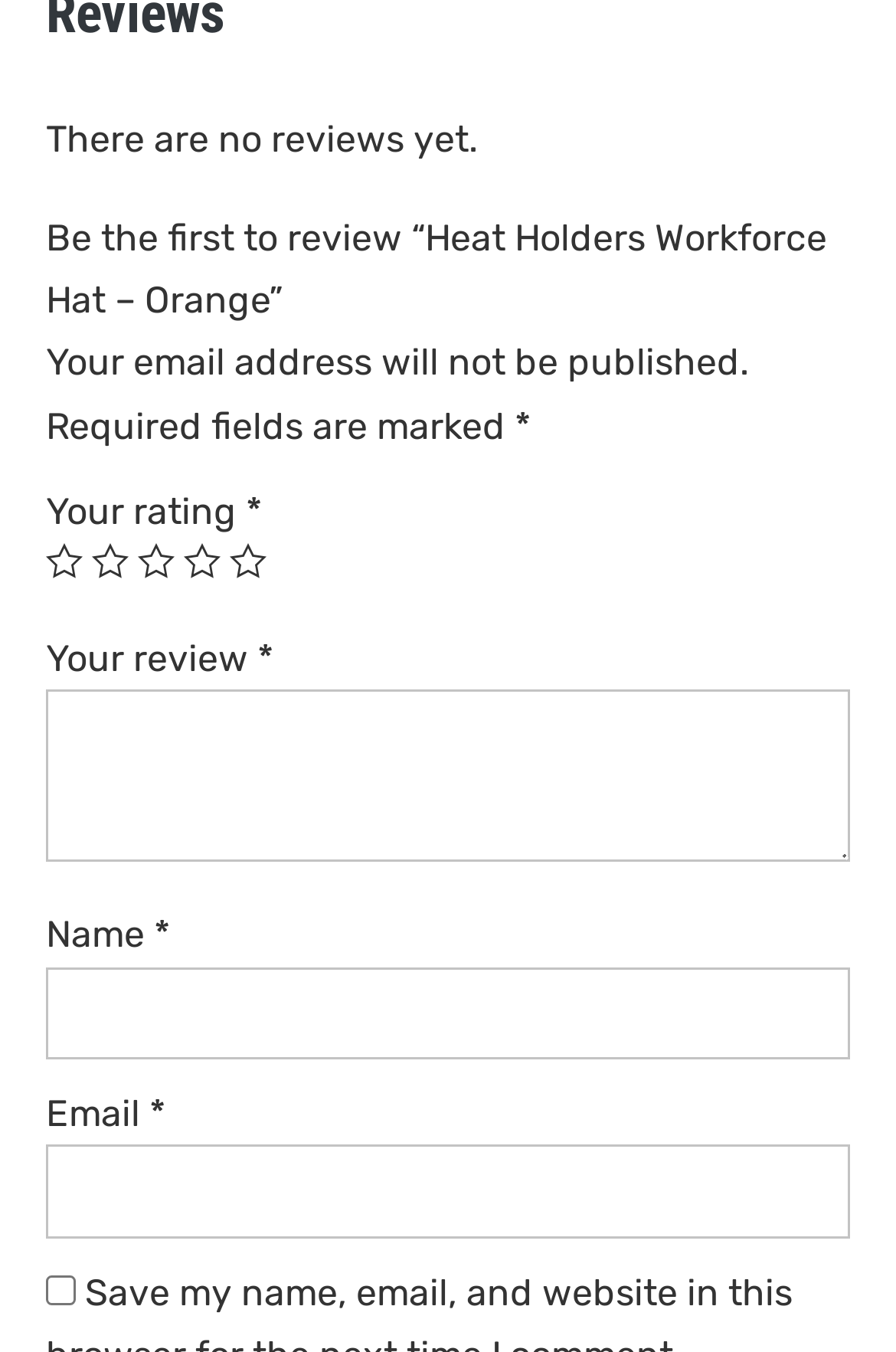Please locate the clickable area by providing the bounding box coordinates to follow this instruction: "Save your information for future comments".

[0.051, 0.943, 0.085, 0.965]